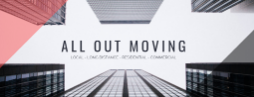What colors are used in the geometric shapes?
Please provide a single word or phrase as the answer based on the screenshot.

Grey, black, and red